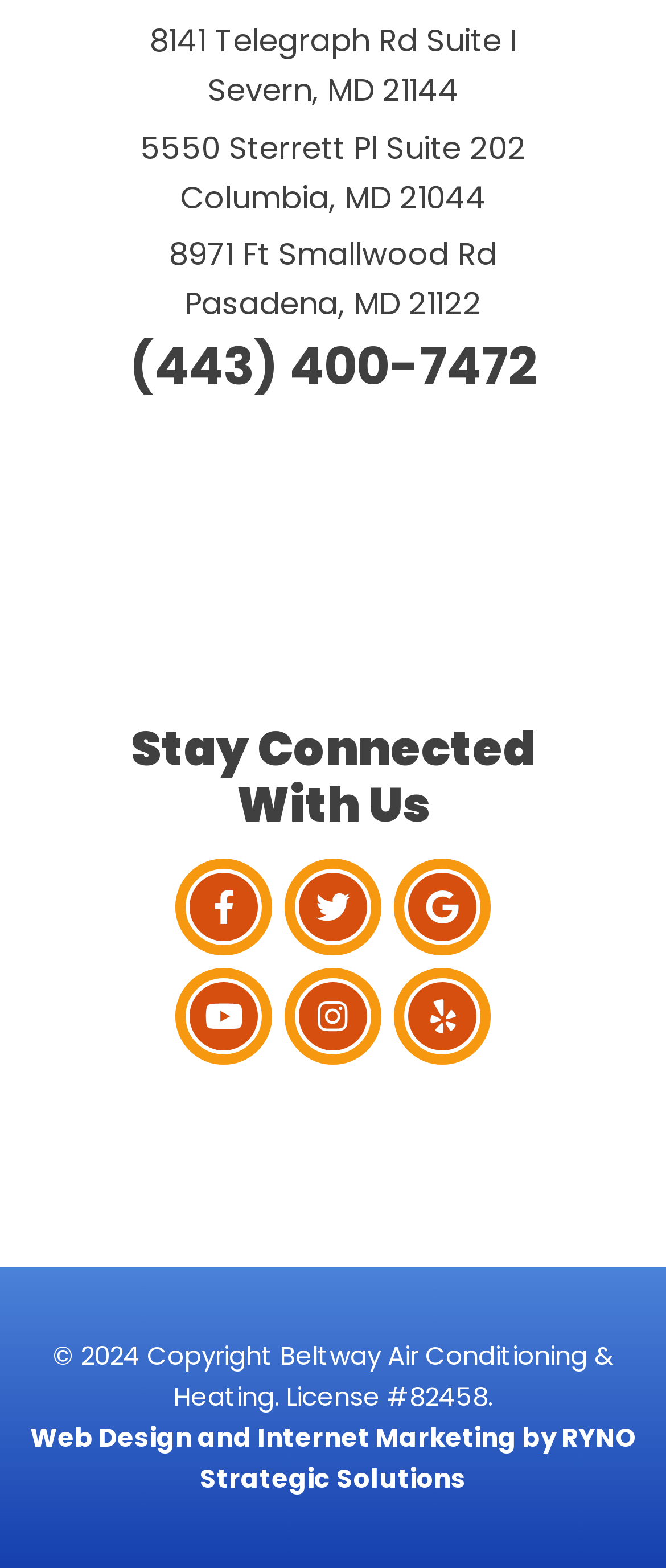Determine the bounding box coordinates for the clickable element required to fulfill the instruction: "view the Google Business Profile". Provide the coordinates as four float numbers between 0 and 1, i.e., [left, top, right, bottom].

[0.613, 0.556, 0.715, 0.6]